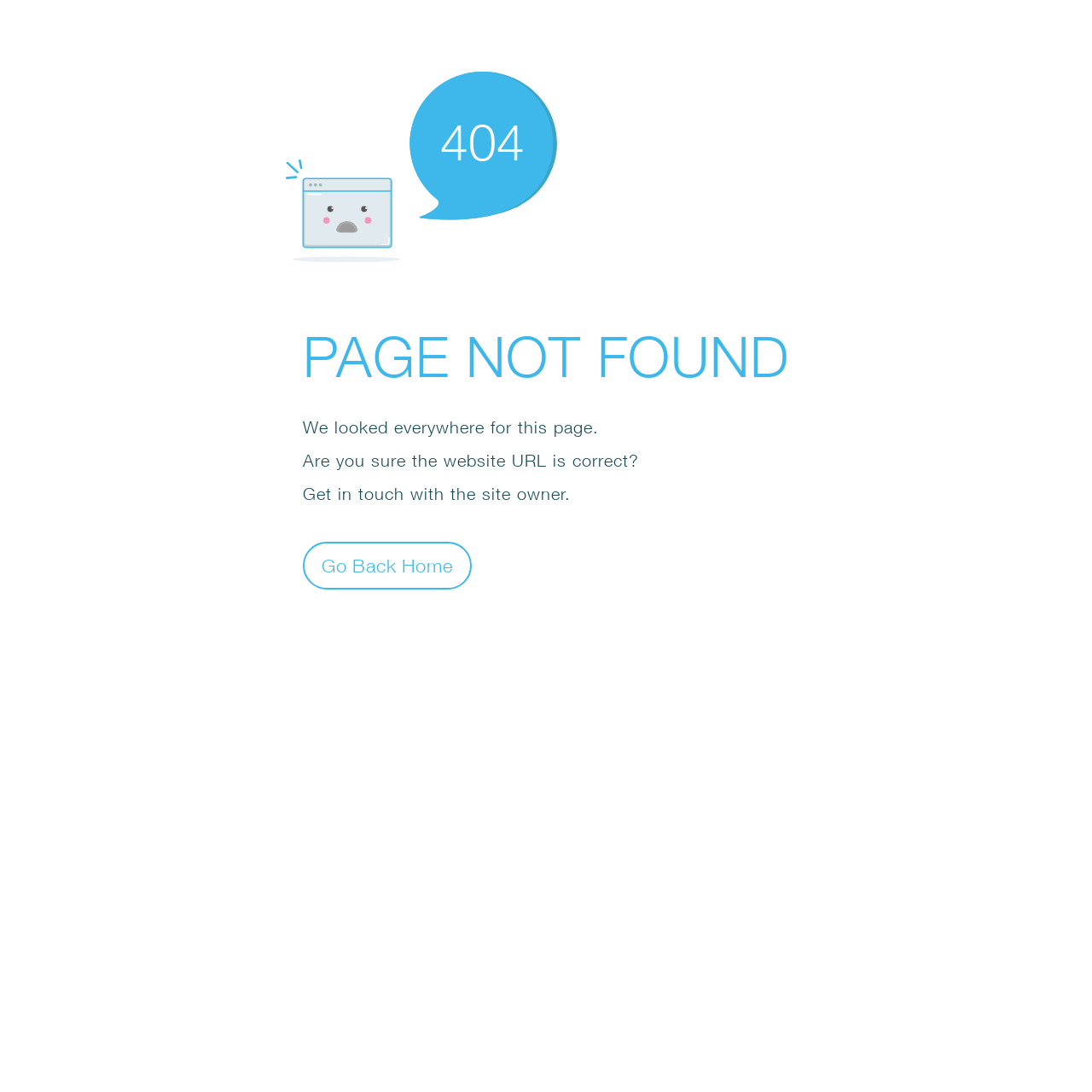What is the suggestion to the user?
Could you give a comprehensive explanation in response to this question?

The webpage suggests the user to 'Get in touch with the site owner' which implies that the user should contact the website administrator or owner to report the issue or seek assistance.